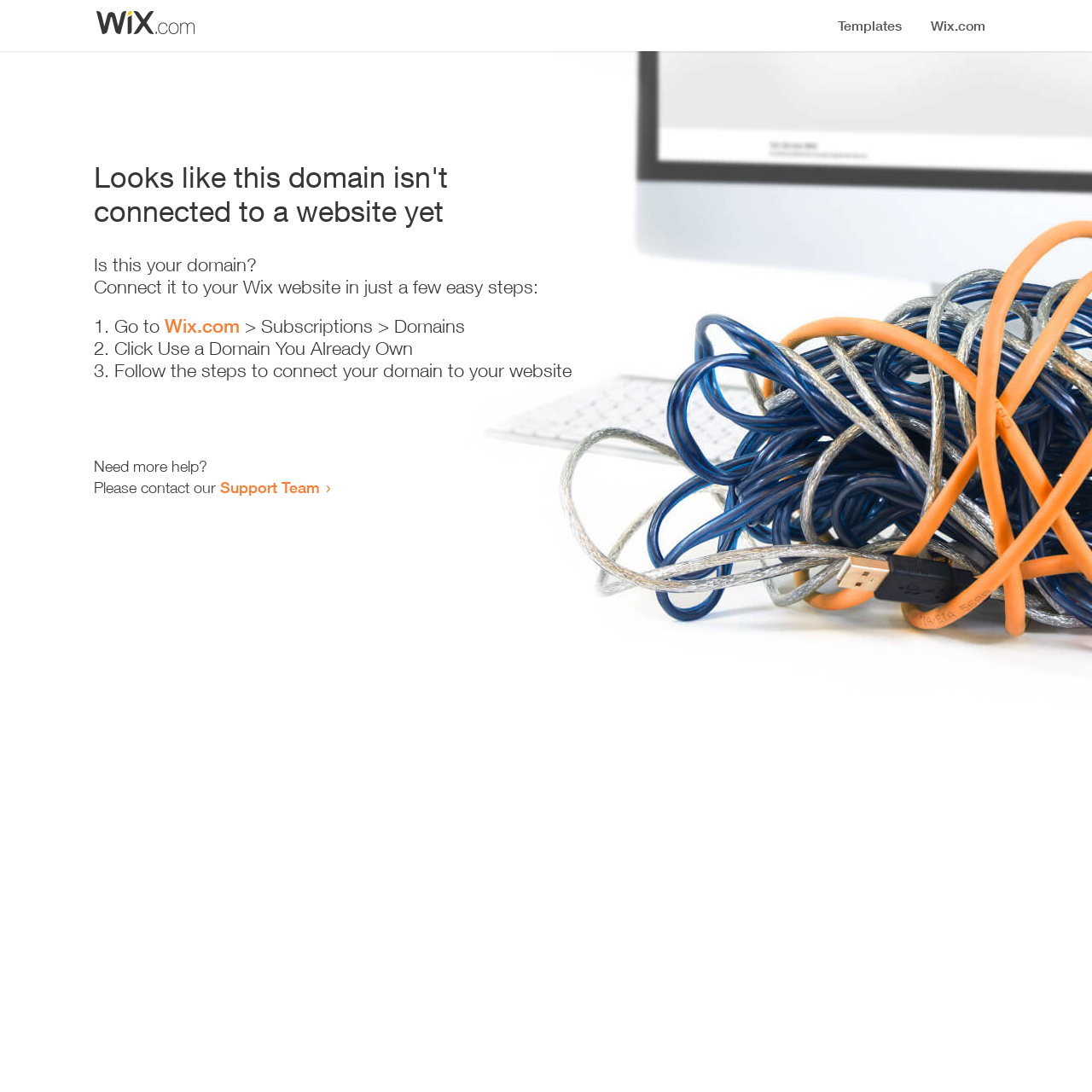What is the purpose of this webpage?
Kindly offer a detailed explanation using the data available in the image.

The webpage provides a guide on how to connect a domain to a website, including the necessary steps and resources, indicating that its purpose is to assist users in connecting their domains.